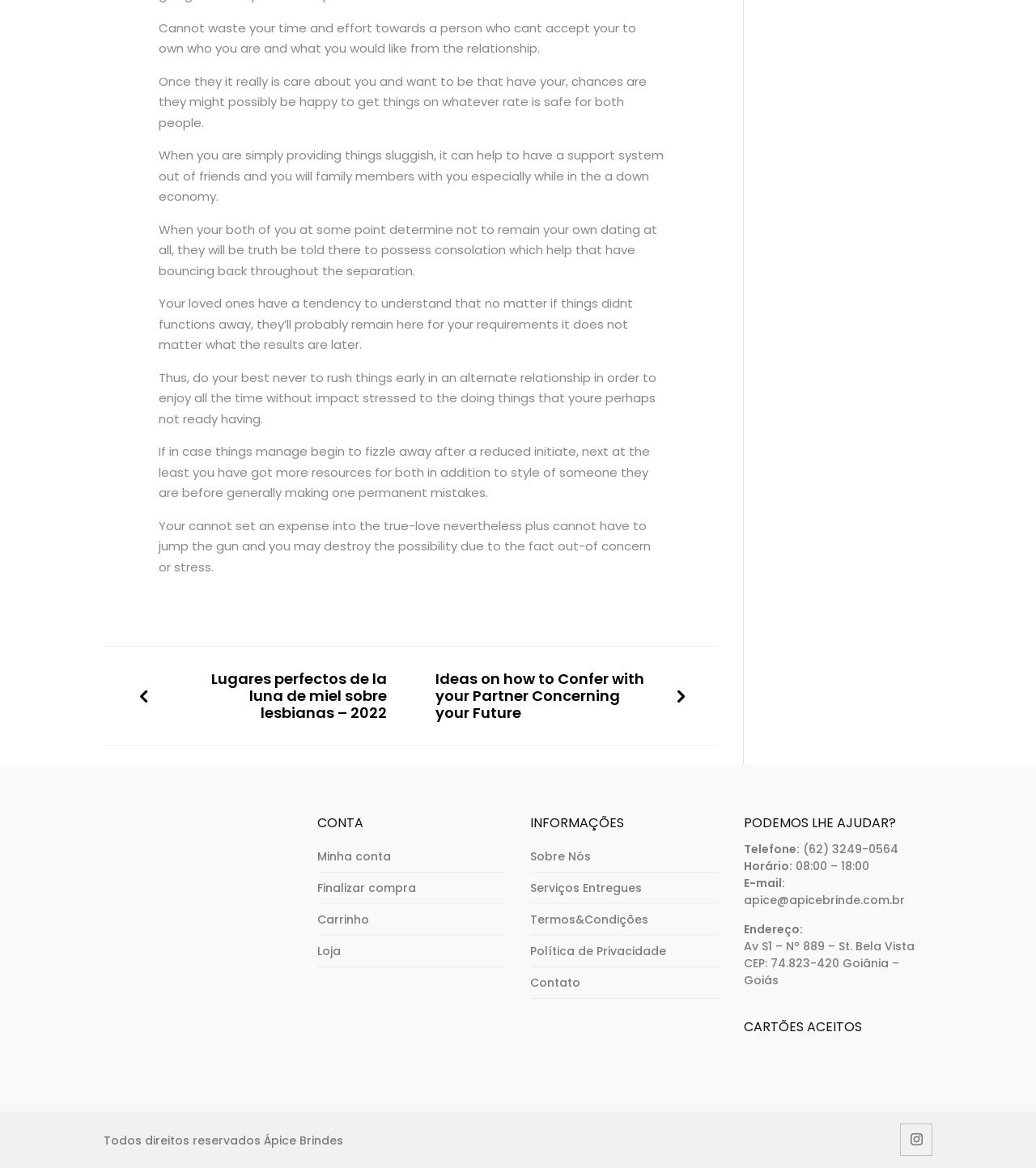Please locate the bounding box coordinates of the element that needs to be clicked to achieve the following instruction: "Access my account". The coordinates should be four float numbers between 0 and 1, i.e., [left, top, right, bottom].

[0.306, 0.727, 0.377, 0.74]